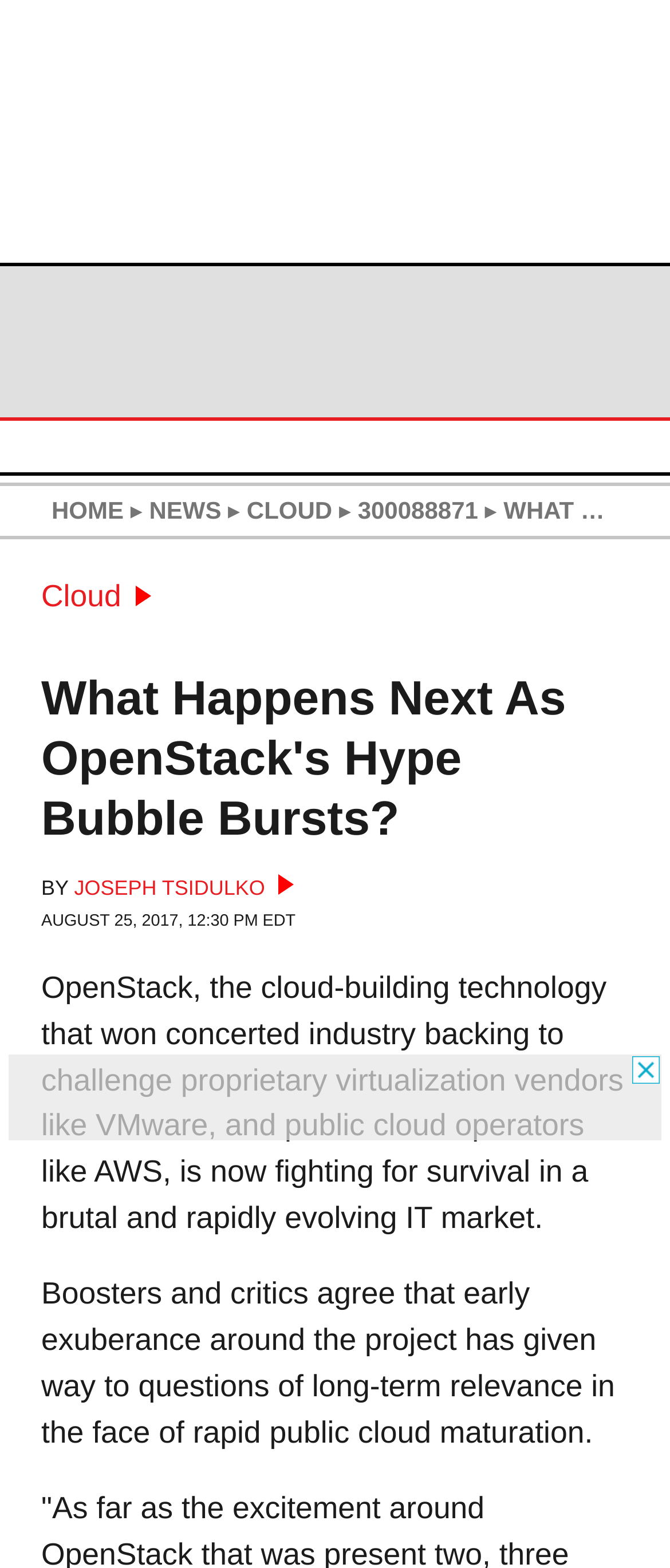What is the date of the article?
Please answer using one word or phrase, based on the screenshot.

AUGUST 25, 2017